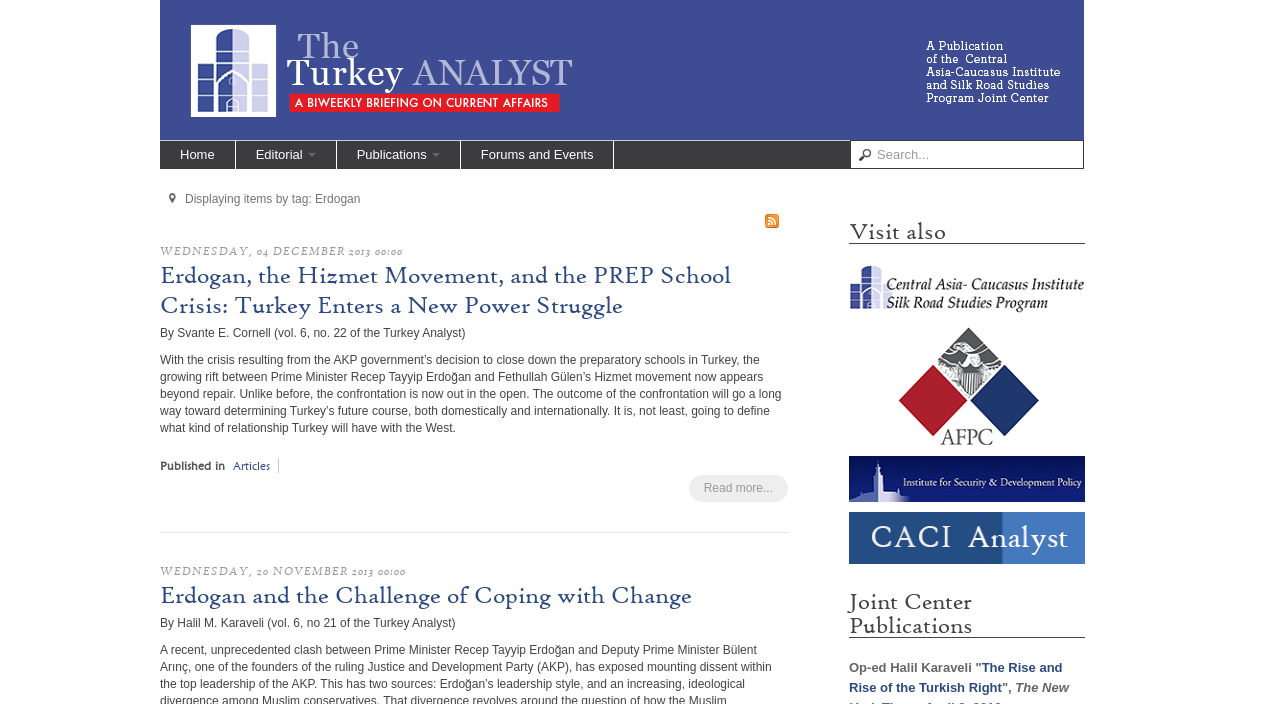Extract the bounding box for the UI element that matches this description: "Forums and Events".

[0.36, 0.199, 0.479, 0.241]